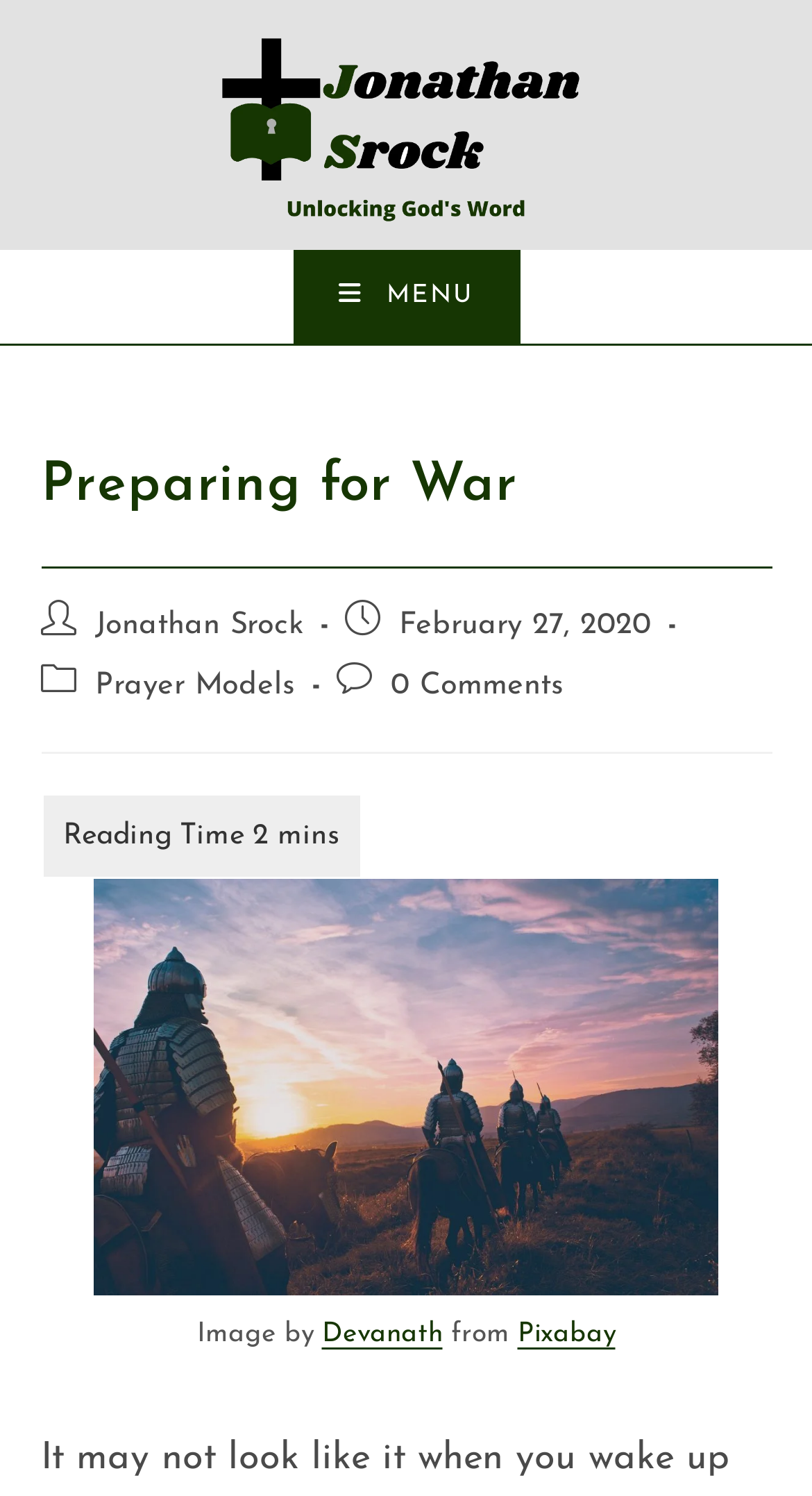Provide the bounding box for the UI element matching this description: "alt="Back to Top"".

None